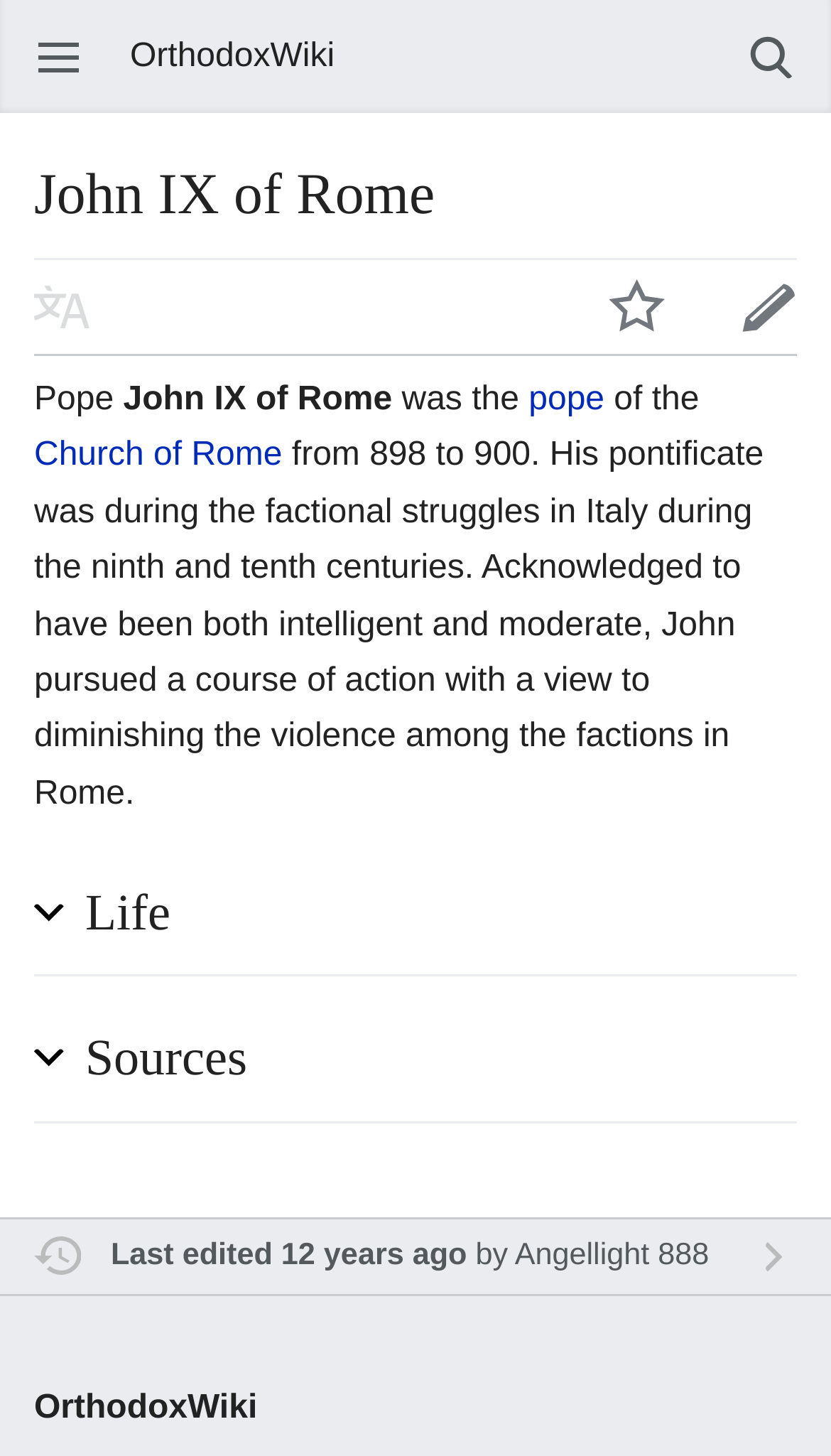Pinpoint the bounding box coordinates of the element to be clicked to execute the instruction: "Open main menu".

[0.0, 0.021, 0.144, 0.056]